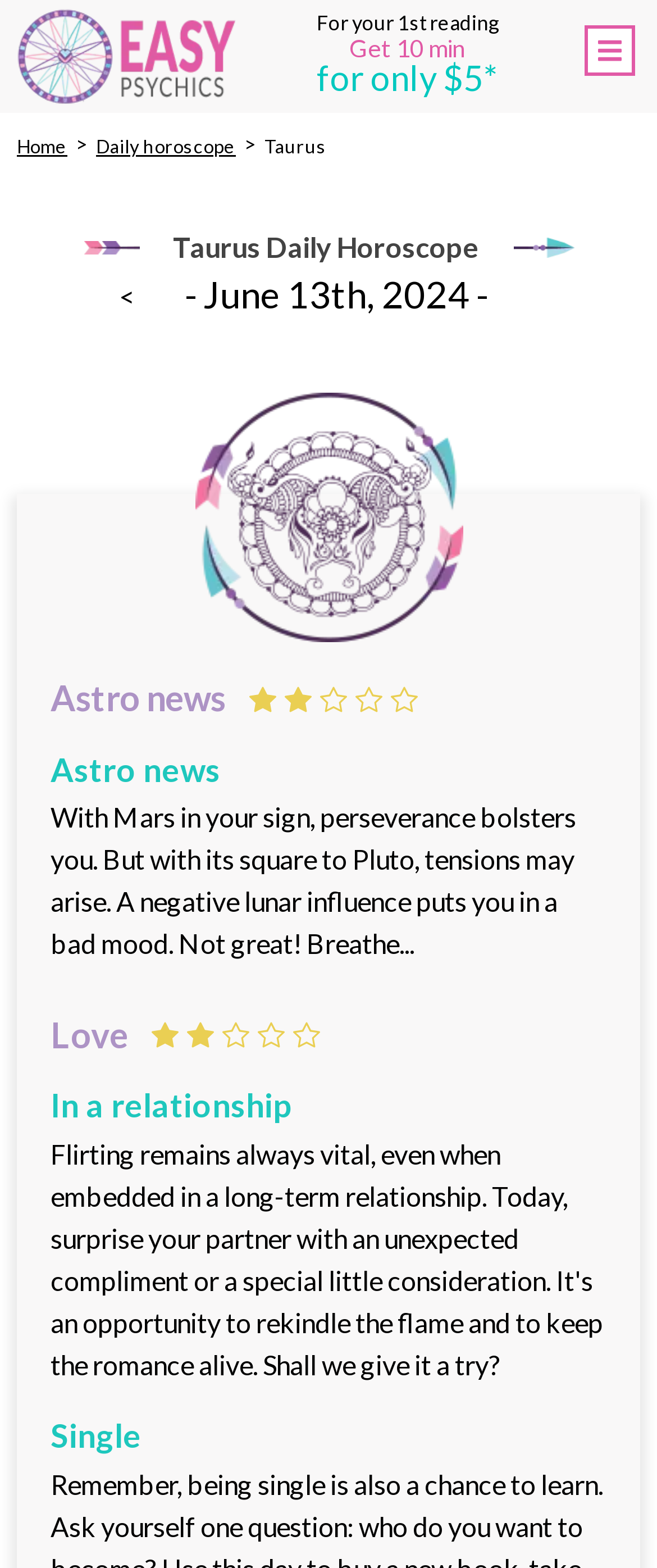Determine the bounding box coordinates for the UI element with the following description: "Home". The coordinates should be four float numbers between 0 and 1, represented as [left, top, right, bottom].

[0.026, 0.084, 0.103, 0.102]